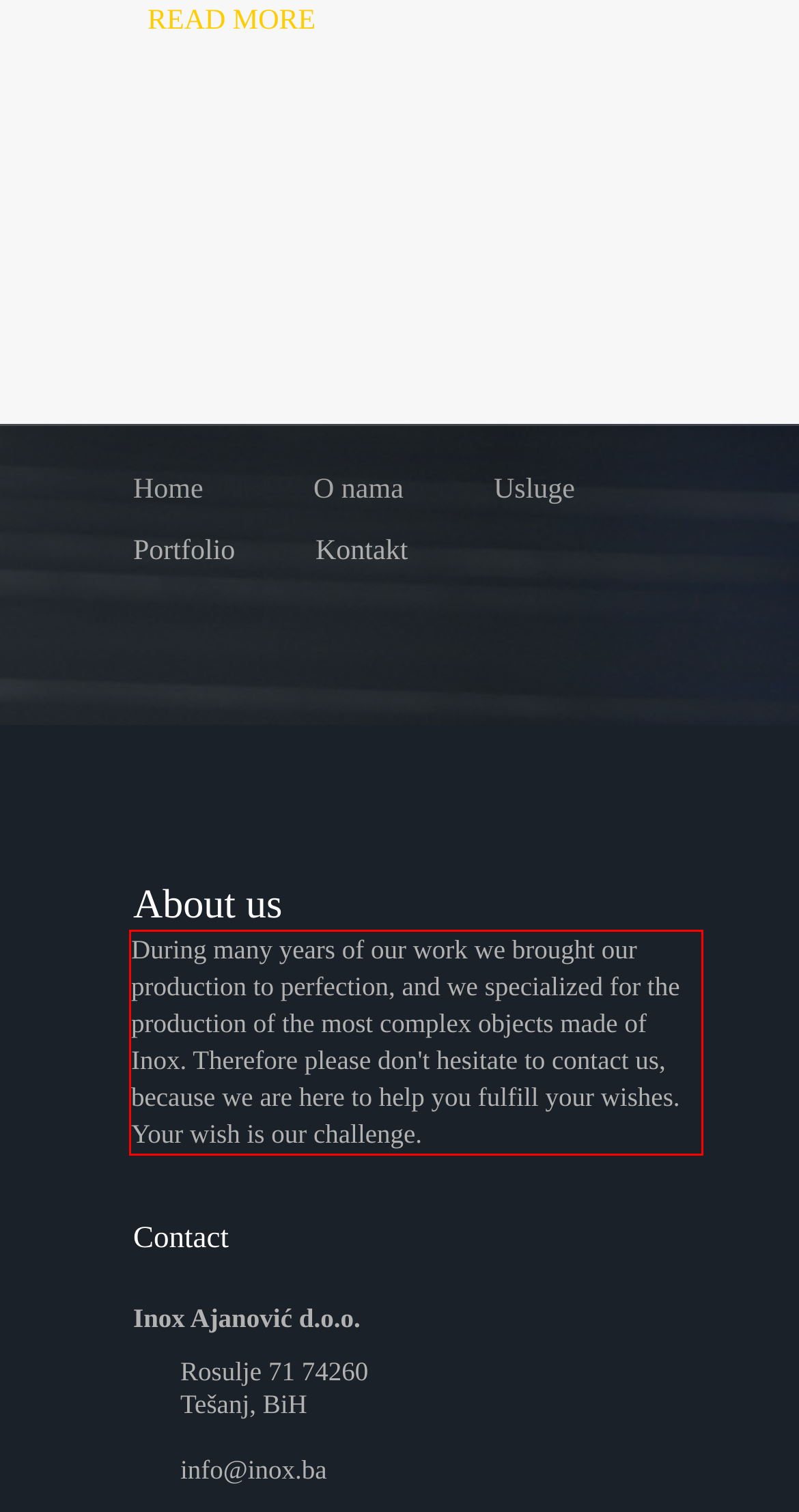You are given a screenshot of a webpage with a UI element highlighted by a red bounding box. Please perform OCR on the text content within this red bounding box.

During many years of our work we brought our production to perfection, and we specialized for the production of the most complex objects made of Inox. Therefore please don't hesitate to contact us, because we are here to help you fulfill your wishes. Your wish is our challenge.